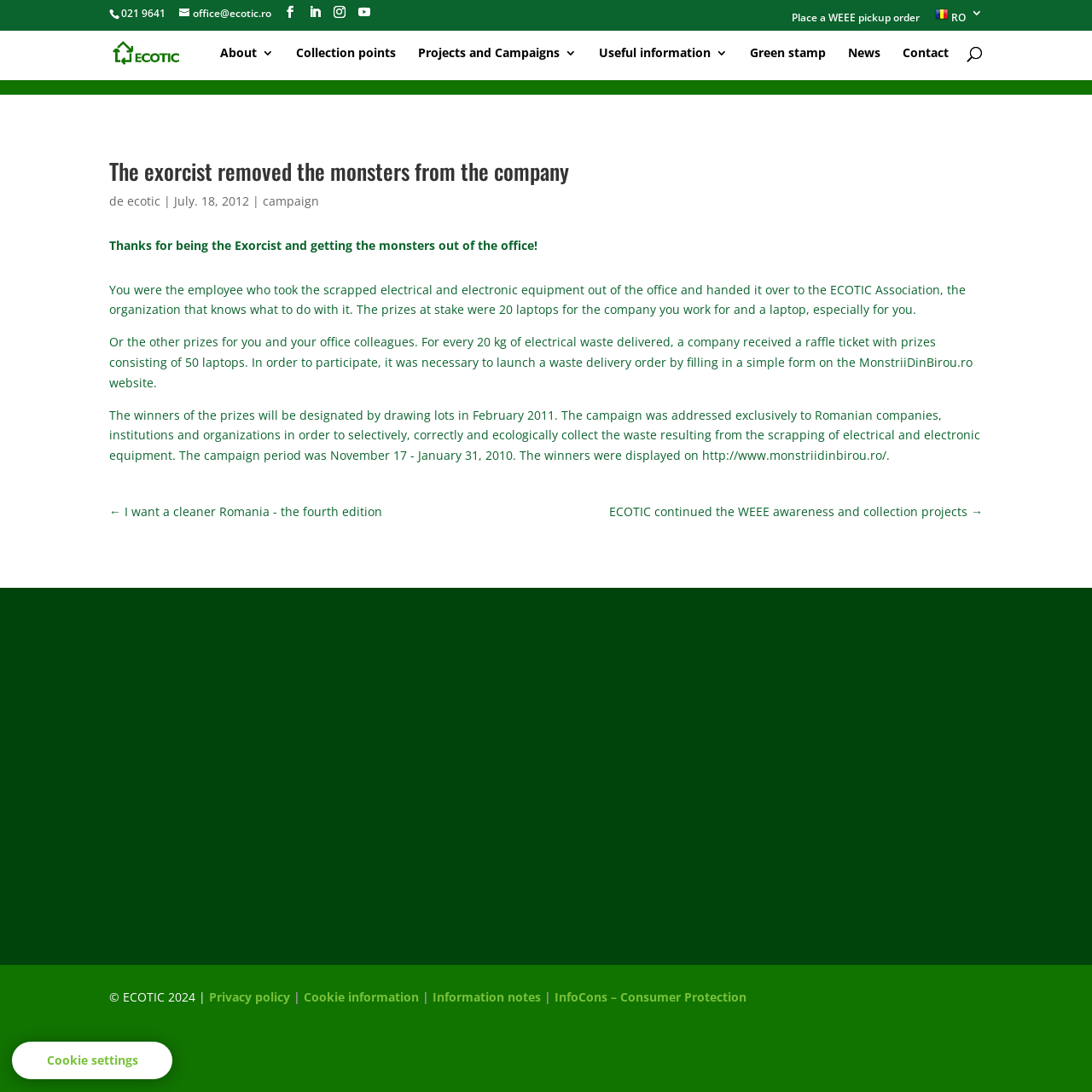Respond to the question below with a single word or phrase:
What is the organization that knows what to do with scrapped electrical and electronic equipment?

ECOTIC Association